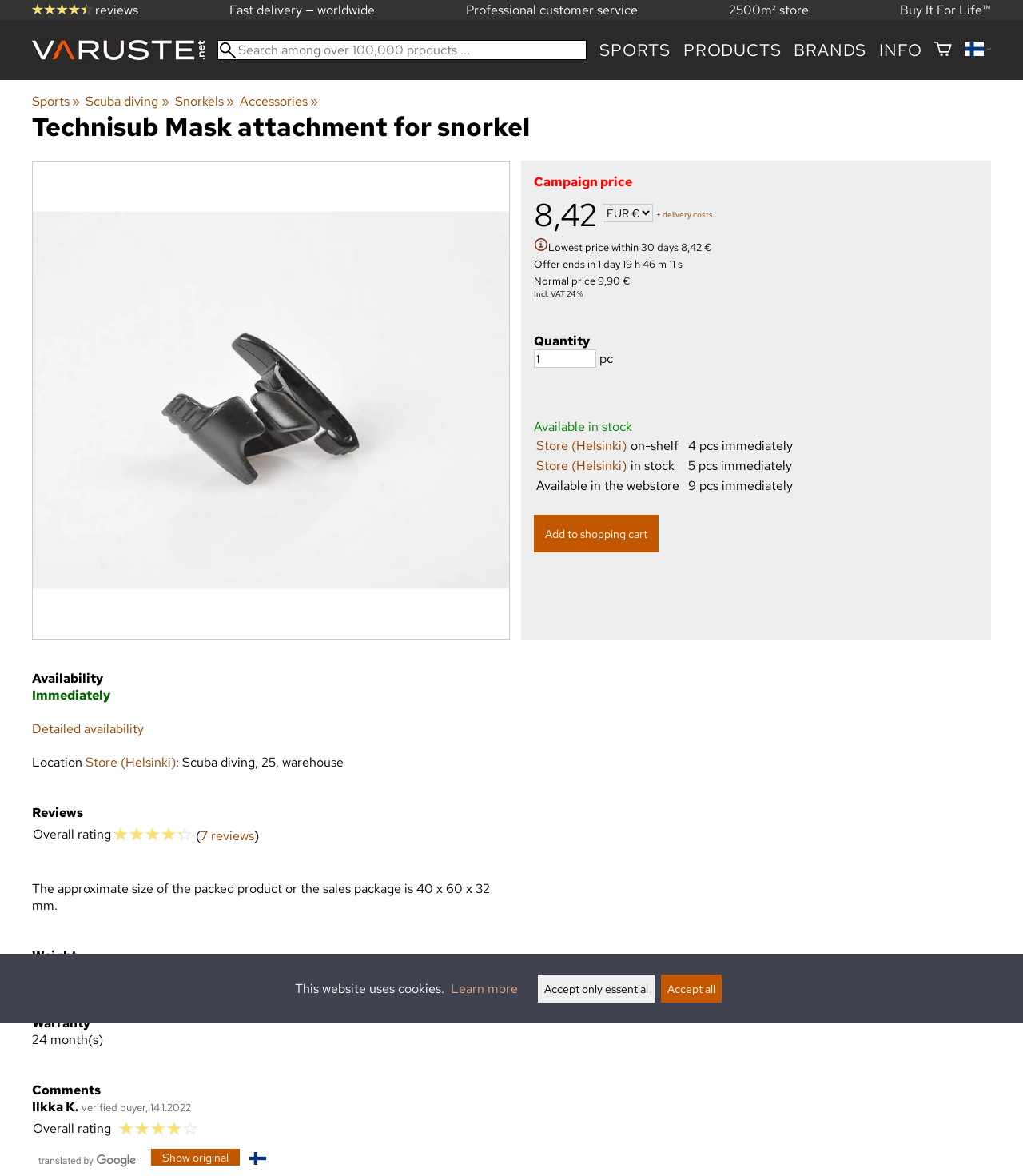What is the weight of the product?
Using the image as a reference, answer with just one word or a short phrase.

0,011 kg